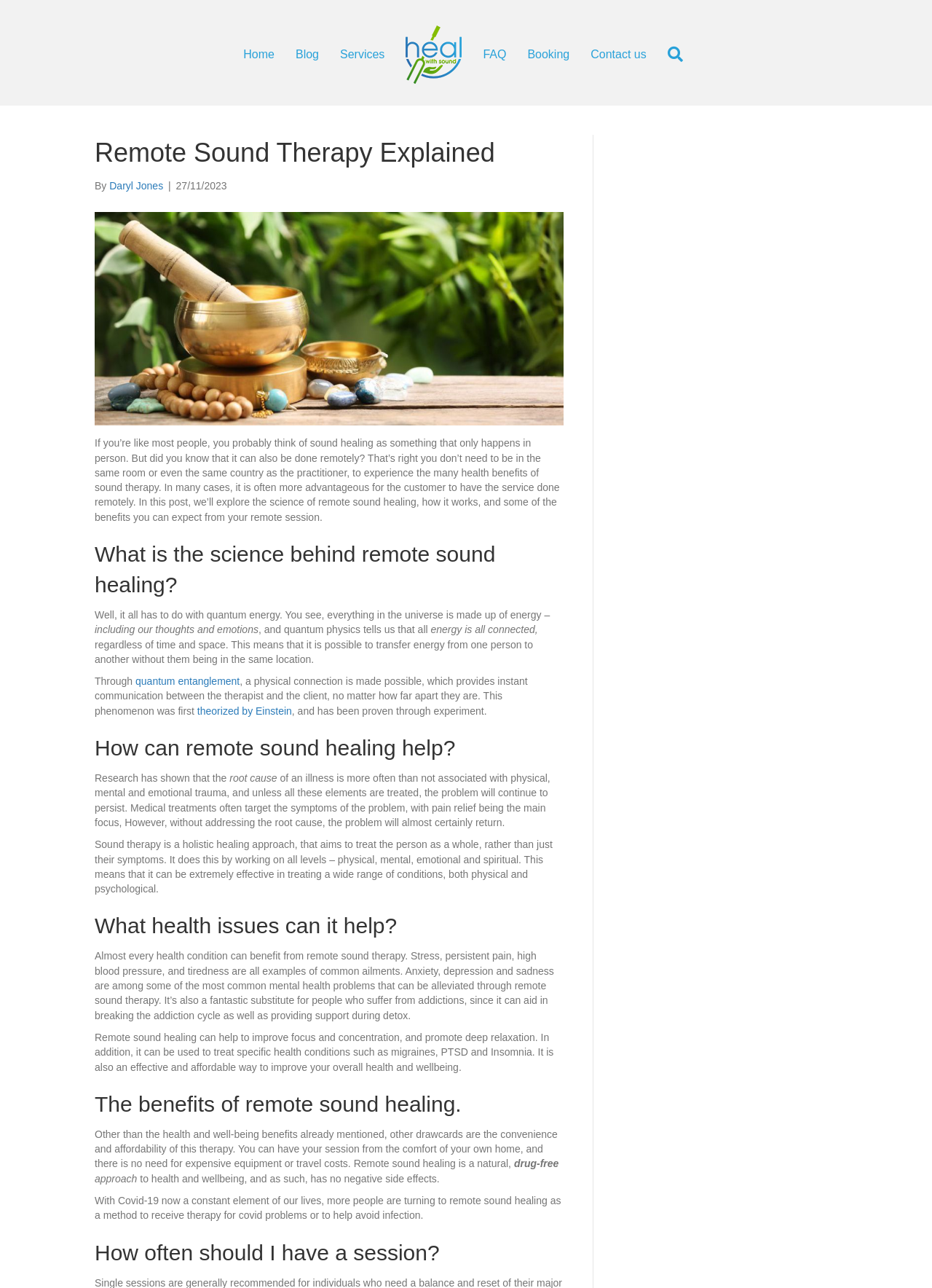Please determine the bounding box coordinates for the element that should be clicked to follow these instructions: "Click the 'Contact us' link".

[0.623, 0.03, 0.704, 0.055]